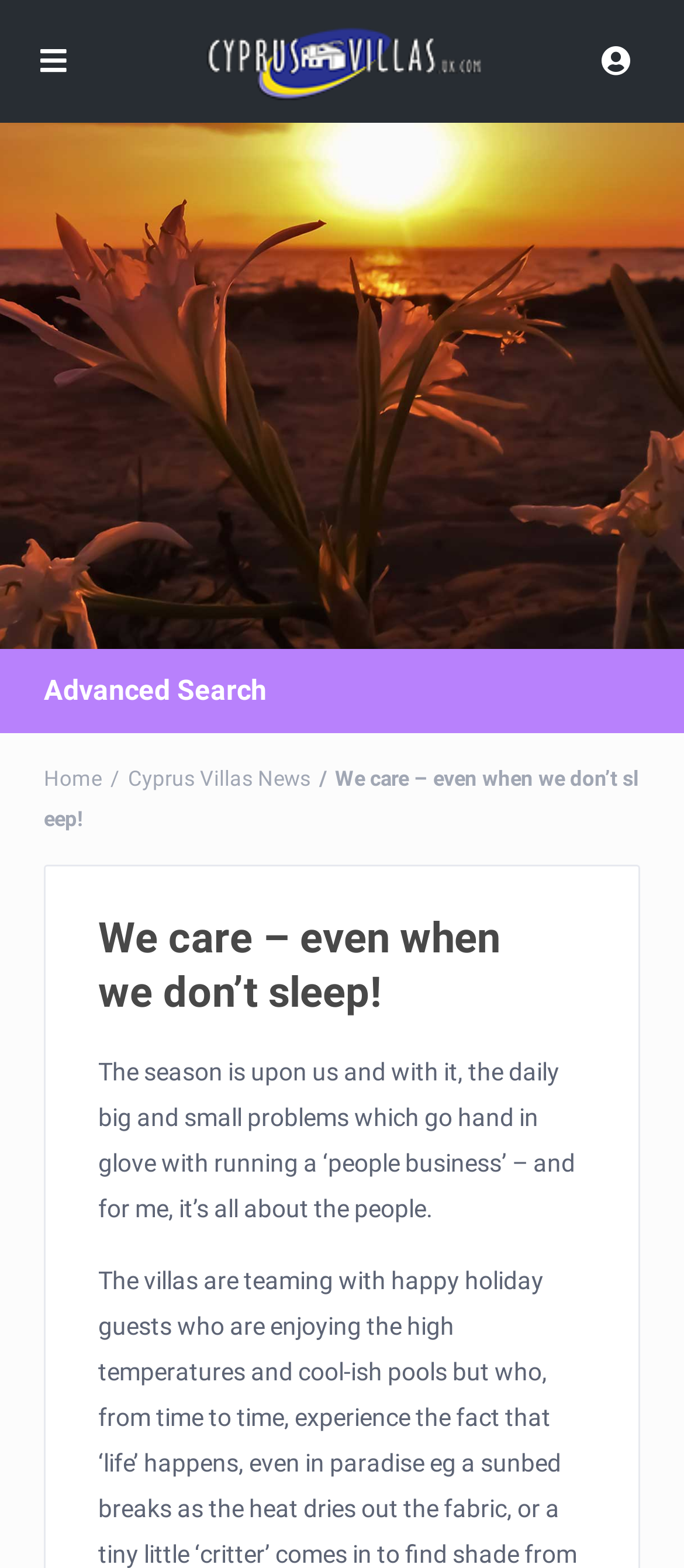Using the element description provided, determine the bounding box coordinates in the format (top-left x, top-left y, bottom-right x, bottom-right y). Ensure that all values are floating point numbers between 0 and 1. Element description: Cyprus Villas News

[0.187, 0.489, 0.454, 0.505]